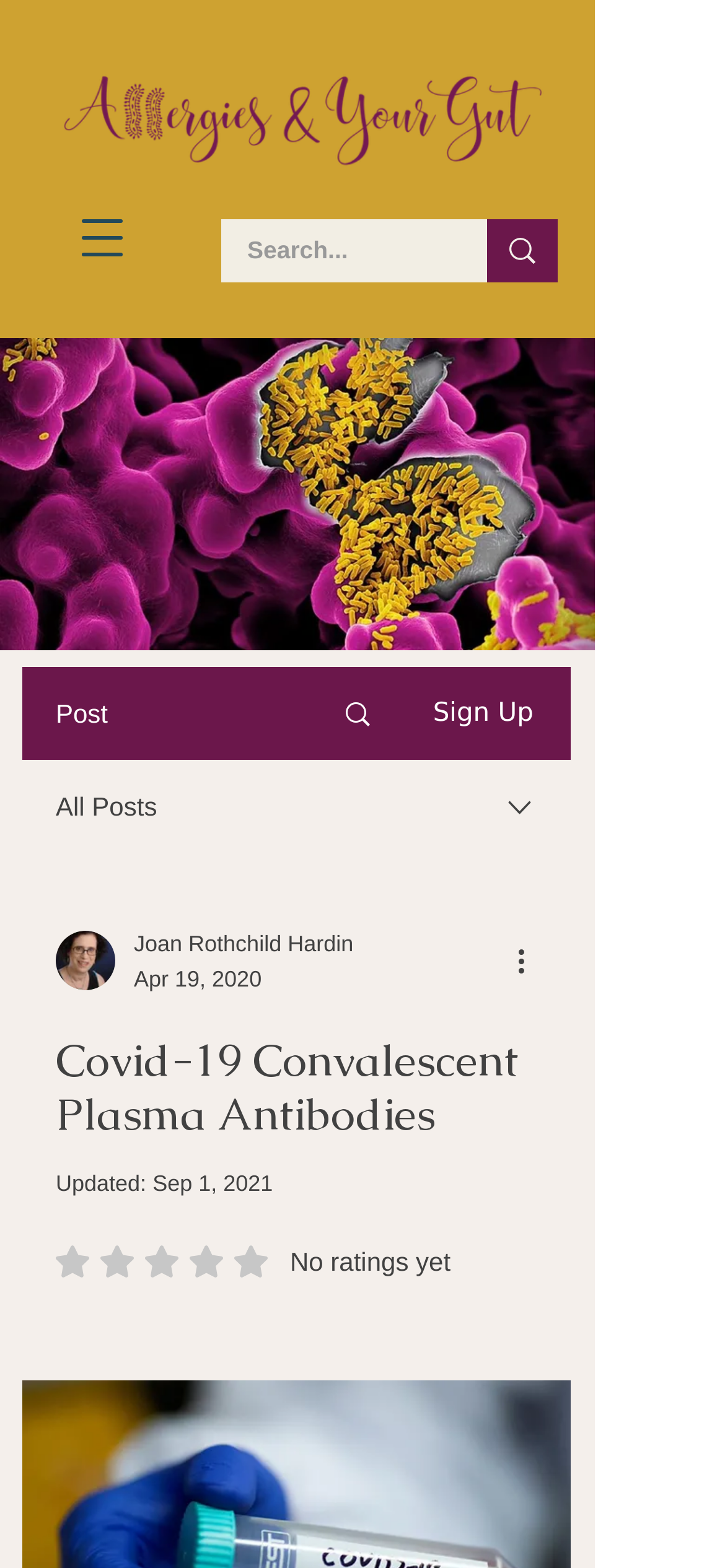Identify the bounding box coordinates for the UI element described as: "aria-label="Search..." name="q" placeholder="Search..."".

[0.341, 0.14, 0.574, 0.18]